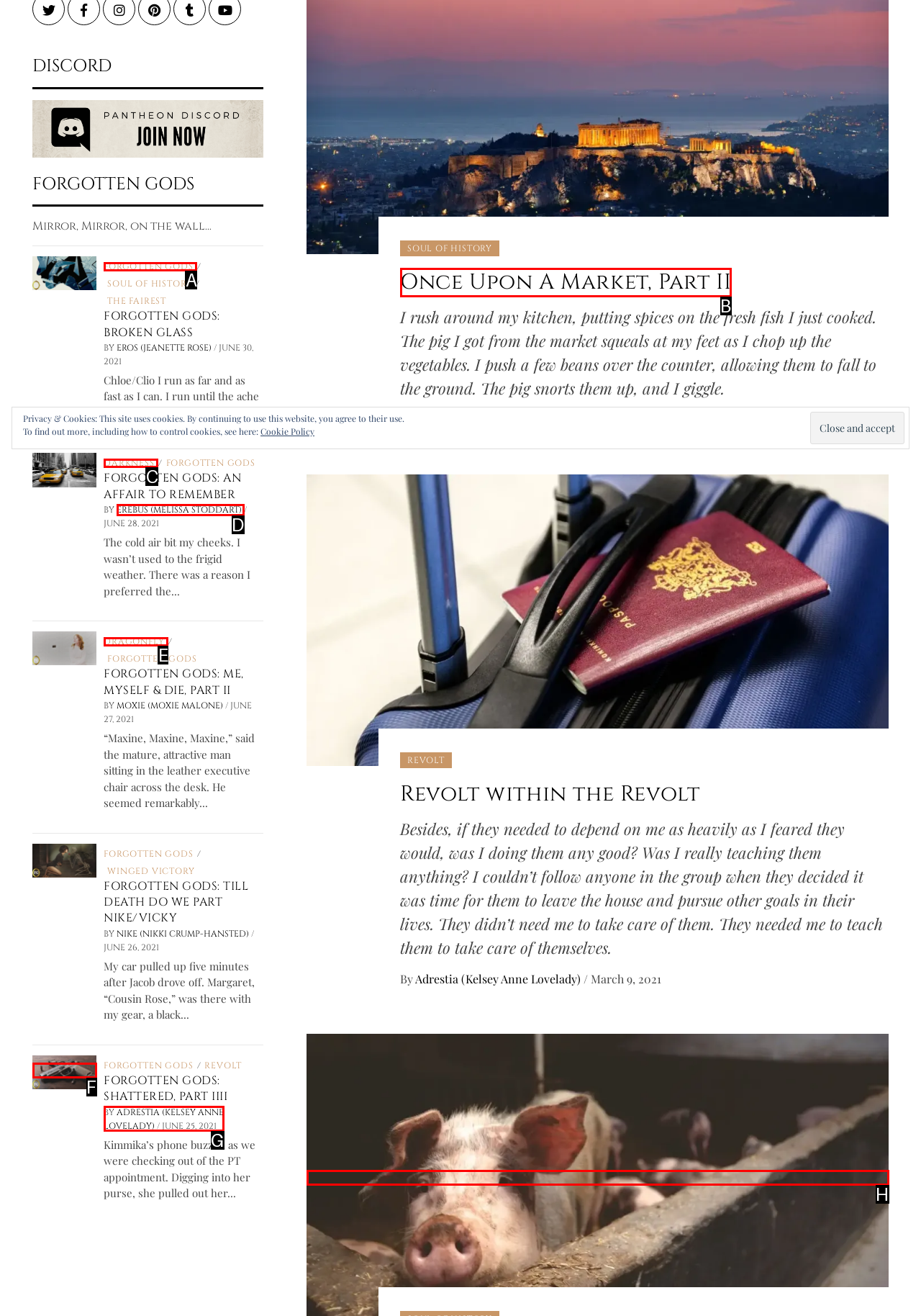Find the HTML element that suits the description: Dragonfly
Indicate your answer with the letter of the matching option from the choices provided.

E